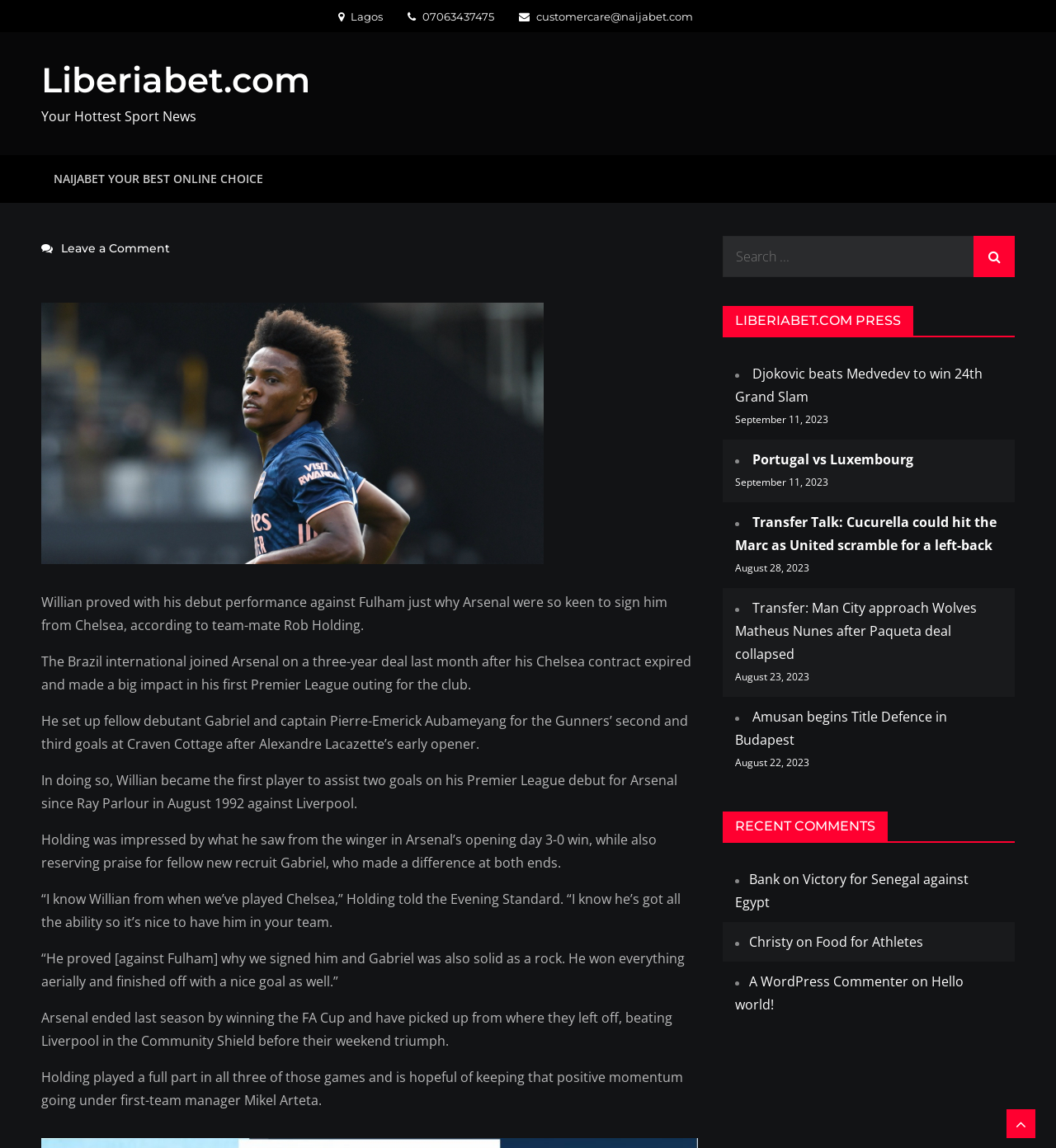What is the name of the manager of Arsenal?
Please provide a full and detailed response to the question.

The article mentions that Rob Holding played a full part in all three of Arsenal's recent games and is hopeful of keeping that positive momentum going under first-team manager Mikel Arteta.